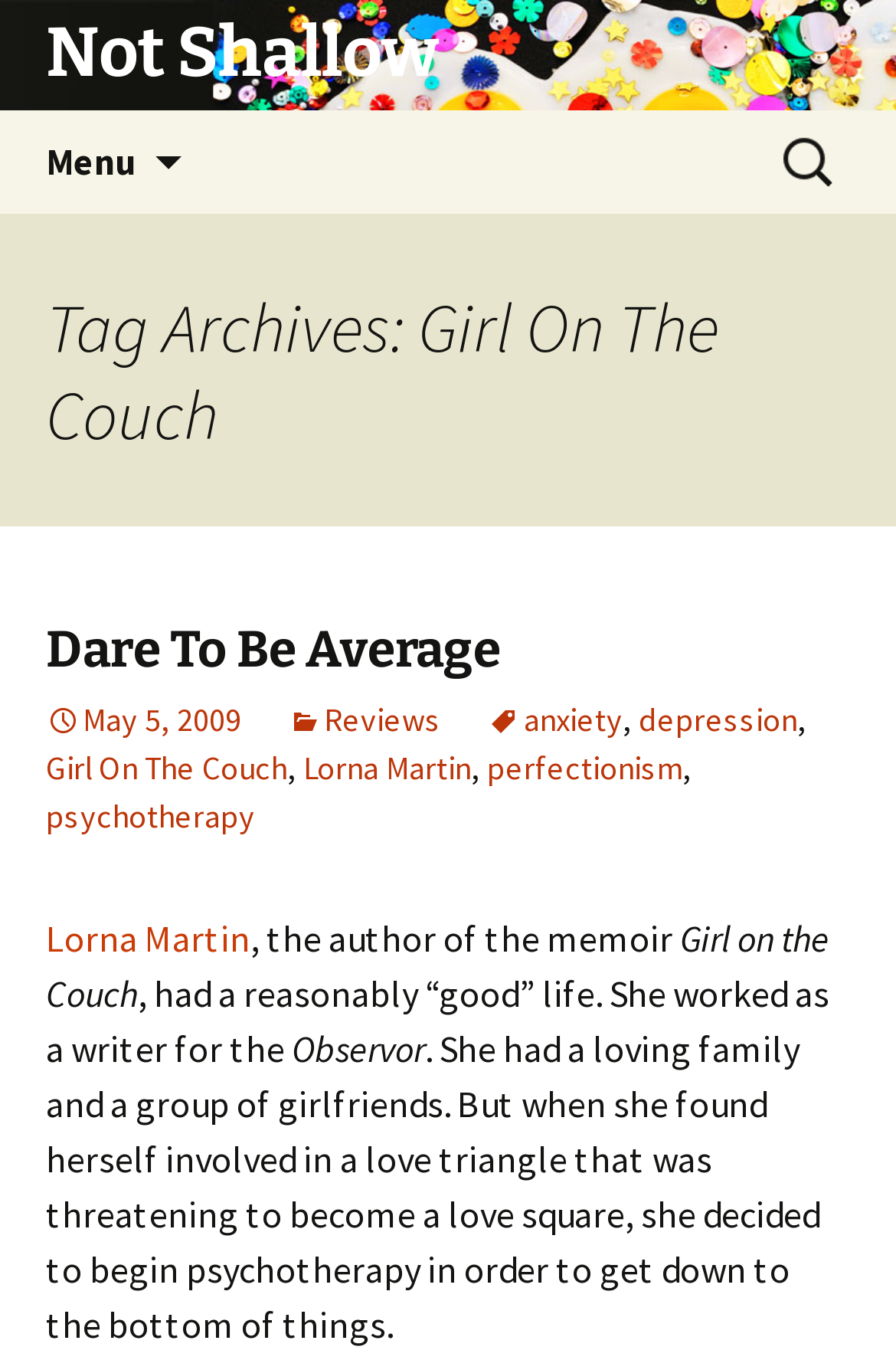What is the name of the author of the memoir? Look at the image and give a one-word or short phrase answer.

Lorna Martin